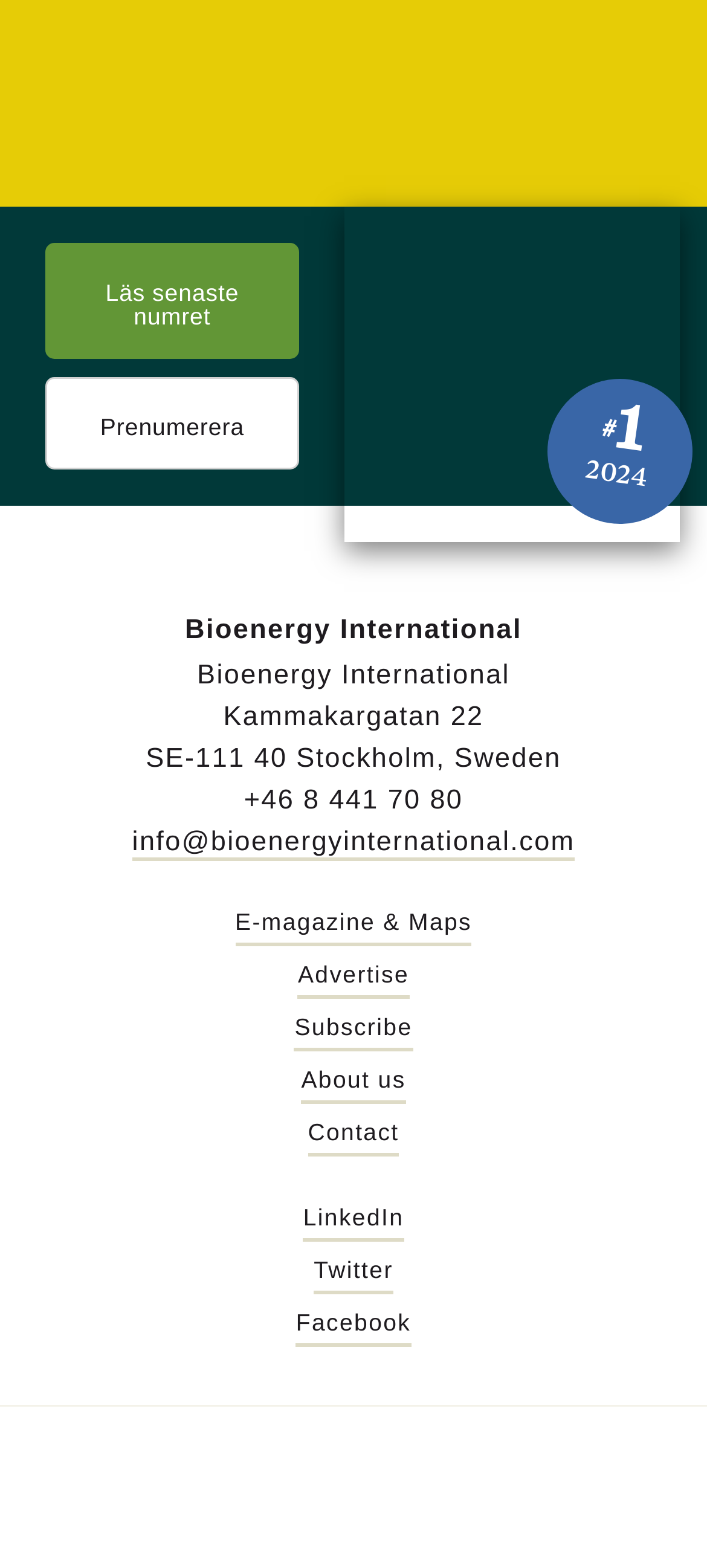Specify the bounding box coordinates of the region I need to click to perform the following instruction: "Subscribe to the magazine". The coordinates must be four float numbers in the range of 0 to 1, i.e., [left, top, right, bottom].

[0.417, 0.647, 0.583, 0.671]